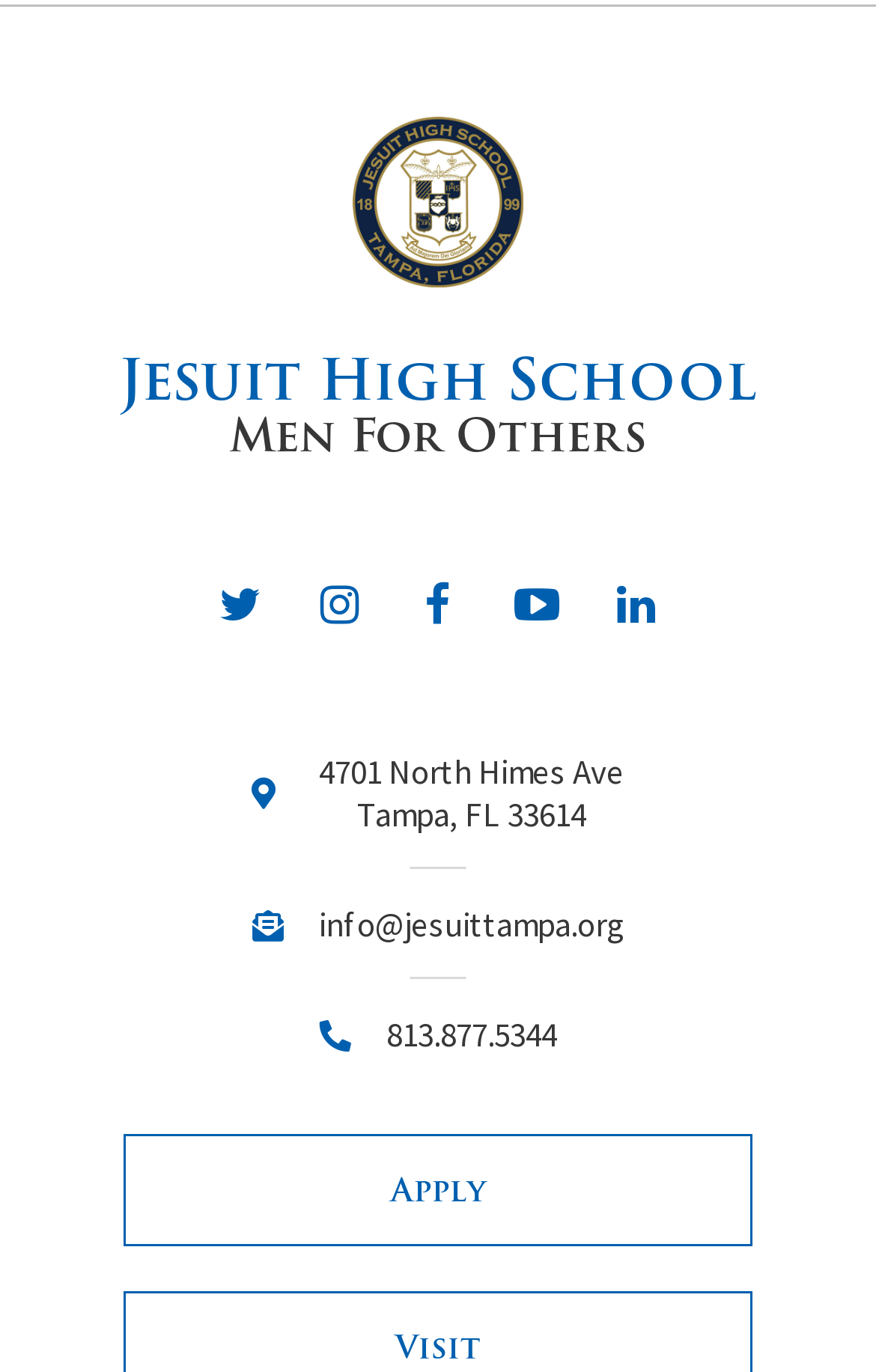Determine the bounding box coordinates of the section to be clicked to follow the instruction: "apply to Jesuit High School". The coordinates should be given as four float numbers between 0 and 1, formatted as [left, top, right, bottom].

[0.141, 0.827, 0.859, 0.909]